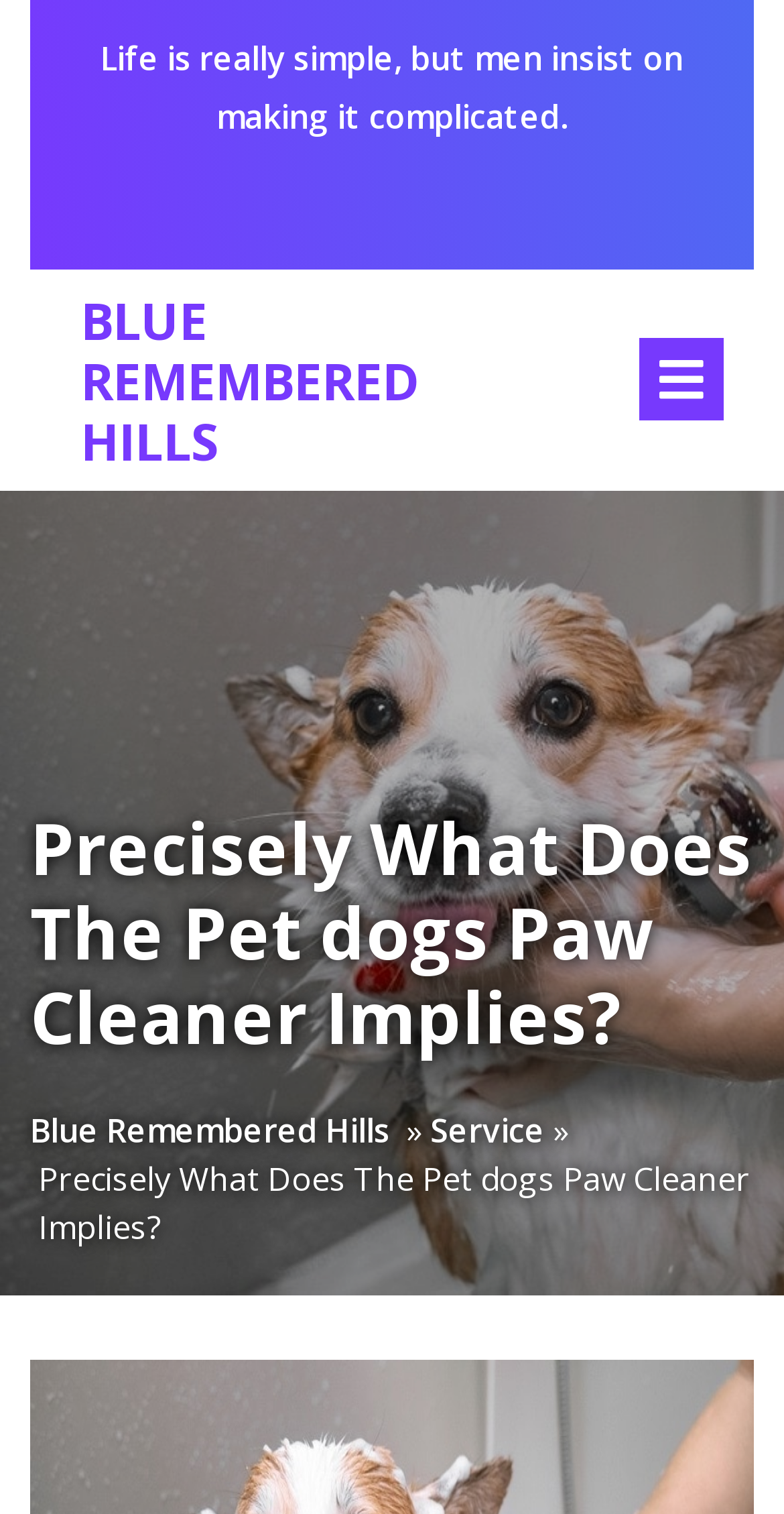Bounding box coordinates are specified in the format (top-left x, top-left y, bottom-right x, bottom-right y). All values are floating point numbers bounded between 0 and 1. Please provide the bounding box coordinate of the region this sentence describes: Service

[0.549, 0.731, 0.695, 0.763]